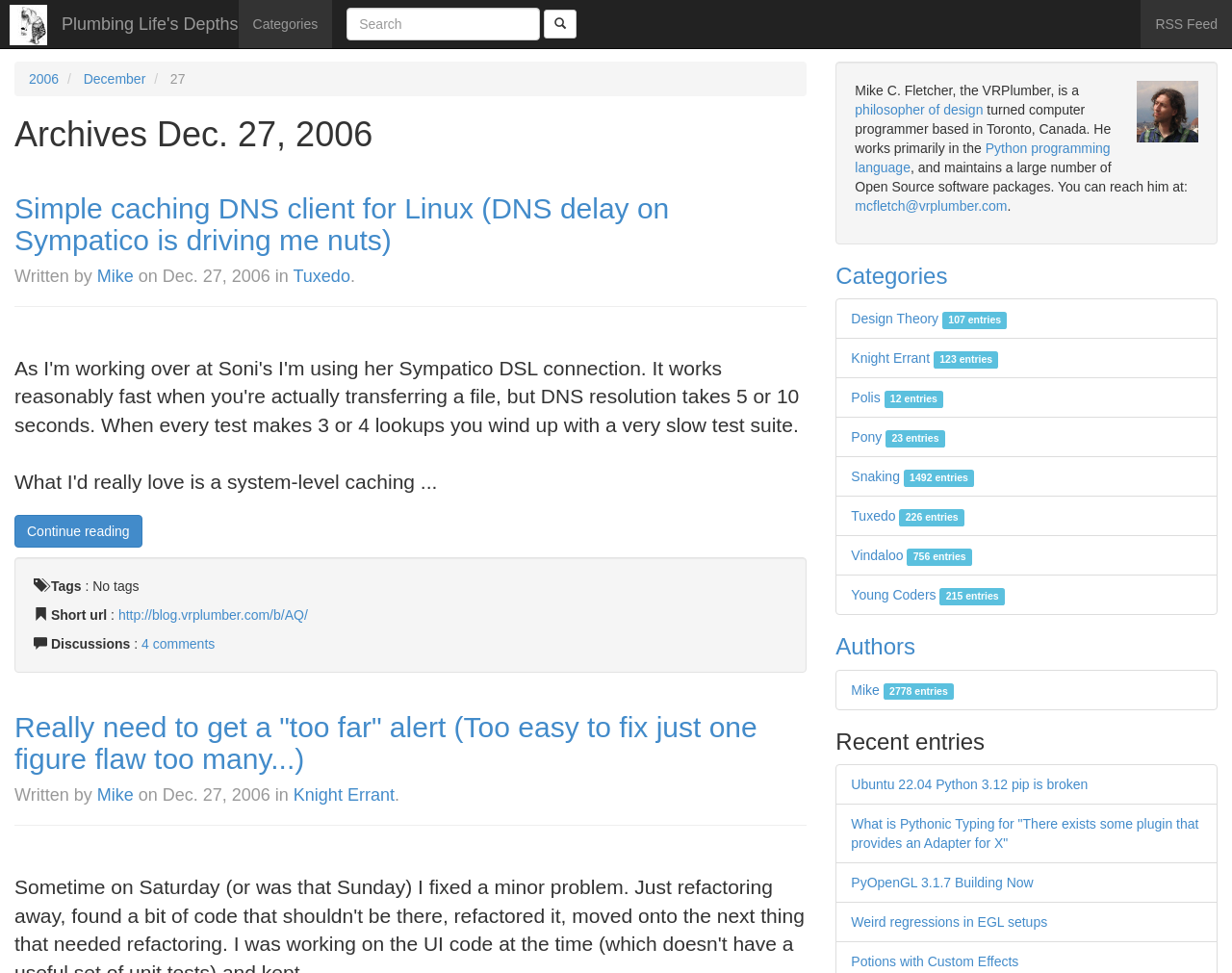Please identify the bounding box coordinates of the clickable element to fulfill the following instruction: "Check the author's profile". The coordinates should be four float numbers between 0 and 1, i.e., [left, top, right, bottom].

[0.079, 0.274, 0.108, 0.293]